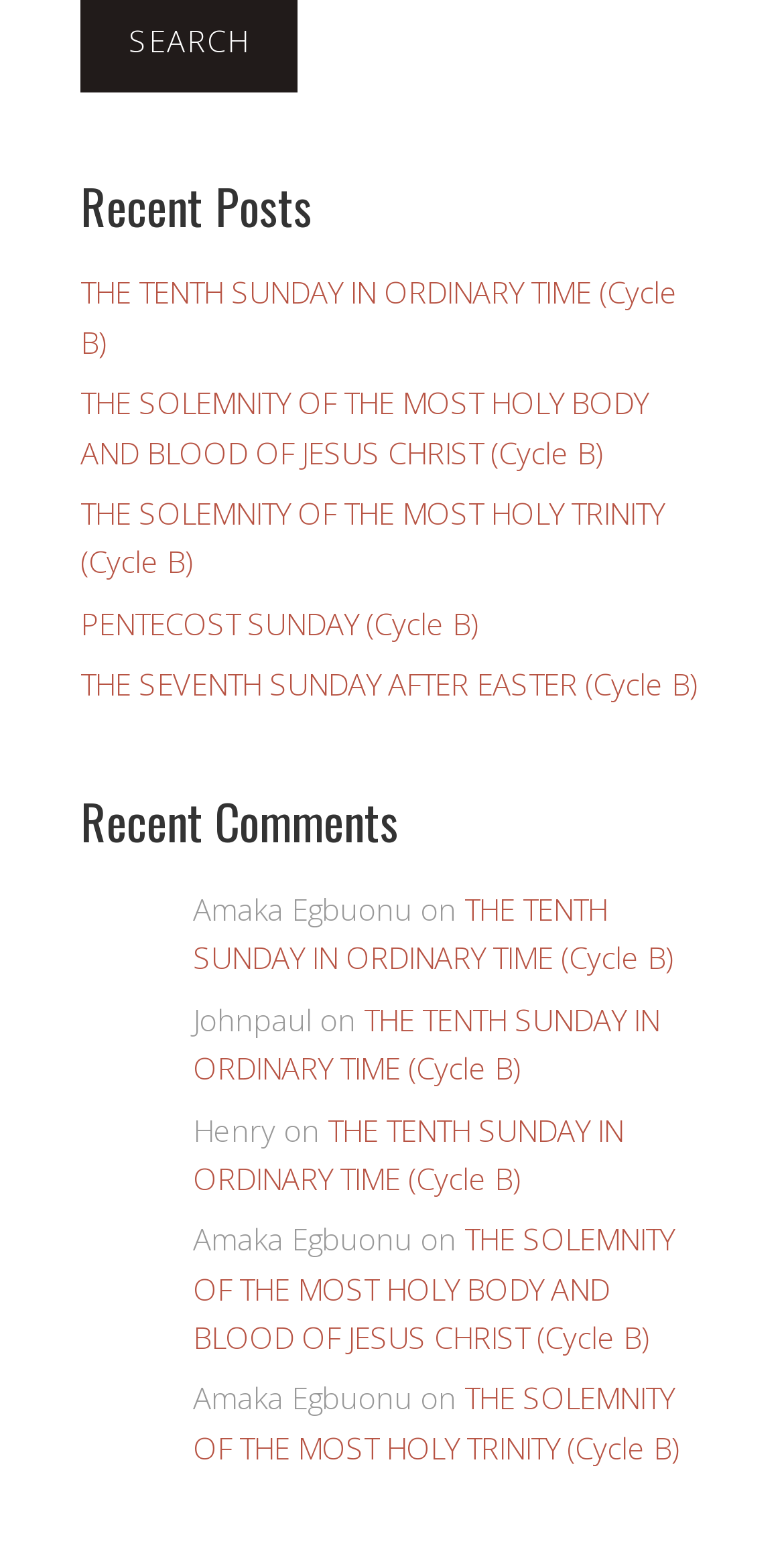Please determine the bounding box coordinates of the area that needs to be clicked to complete this task: 'read recent comment'. The coordinates must be four float numbers between 0 and 1, formatted as [left, top, right, bottom].

[0.246, 0.569, 0.862, 0.626]